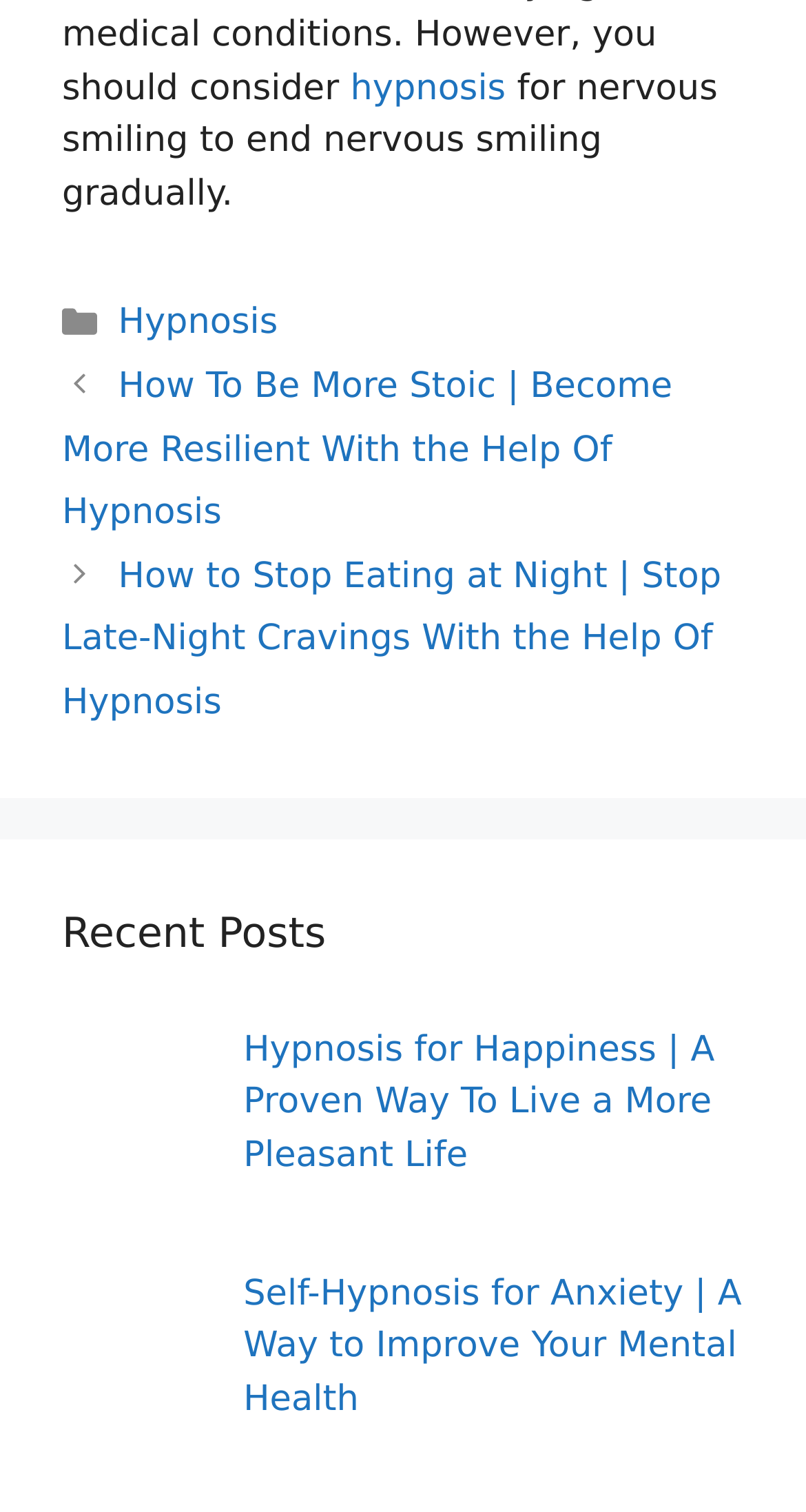Utilize the information from the image to answer the question in detail:
What is the category of the post 'How To Be More Stoic | Become More Resilient With the Help Of Hypnosis'?

The post 'How To Be More Stoic | Become More Resilient With the Help Of Hypnosis' is listed under the 'Posts' section, and the link 'Hypnosis' is also present in the footer section. This suggests that the category of this post is Hypnosis.